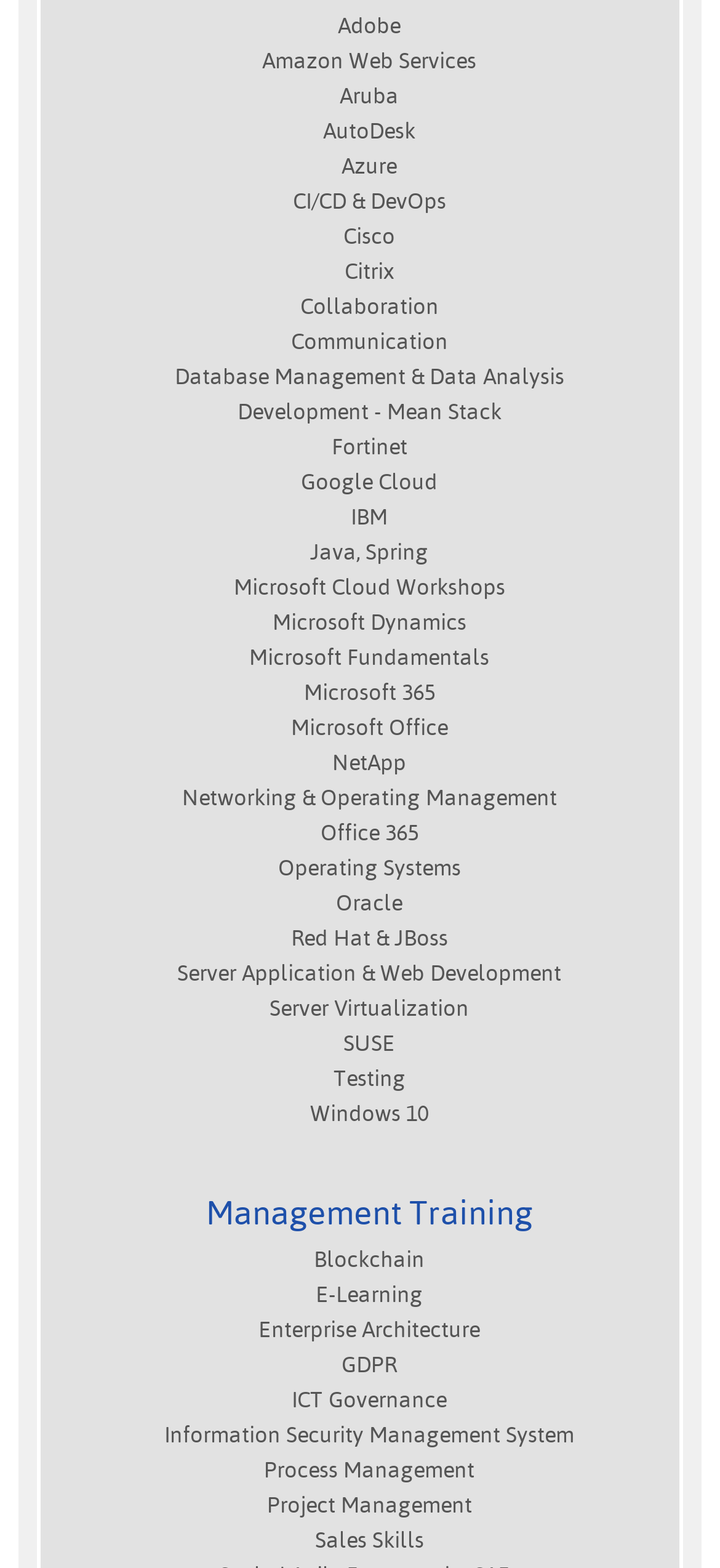Find the bounding box coordinates of the clickable region needed to perform the following instruction: "Go to Microsoft 365". The coordinates should be provided as four float numbers between 0 and 1, i.e., [left, top, right, bottom].

[0.422, 0.433, 0.604, 0.45]